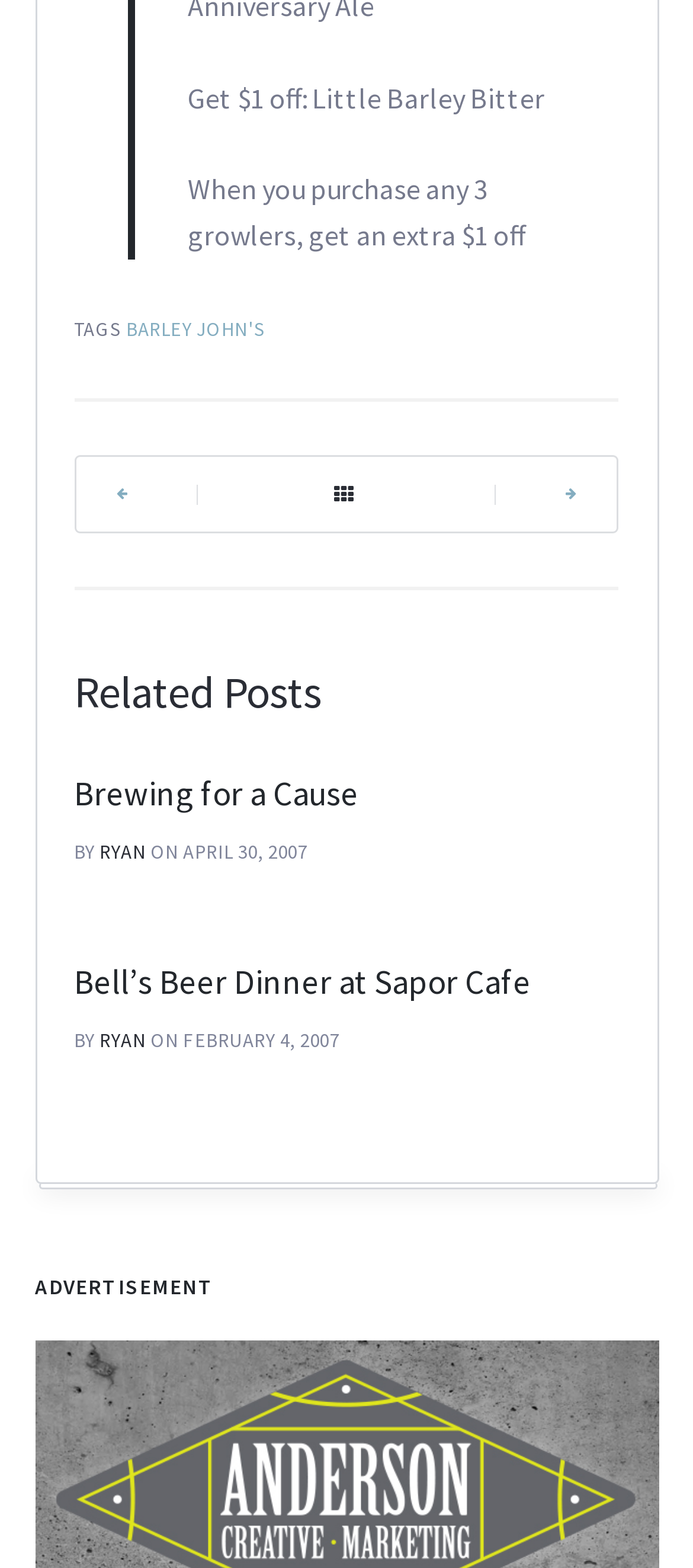Analyze the image and deliver a detailed answer to the question: What is the date of the post 'Brewing for a Cause'?

The post 'Brewing for a Cause' has a date label 'ON APRIL 30, 2007', which indicates that the post was published on this date.